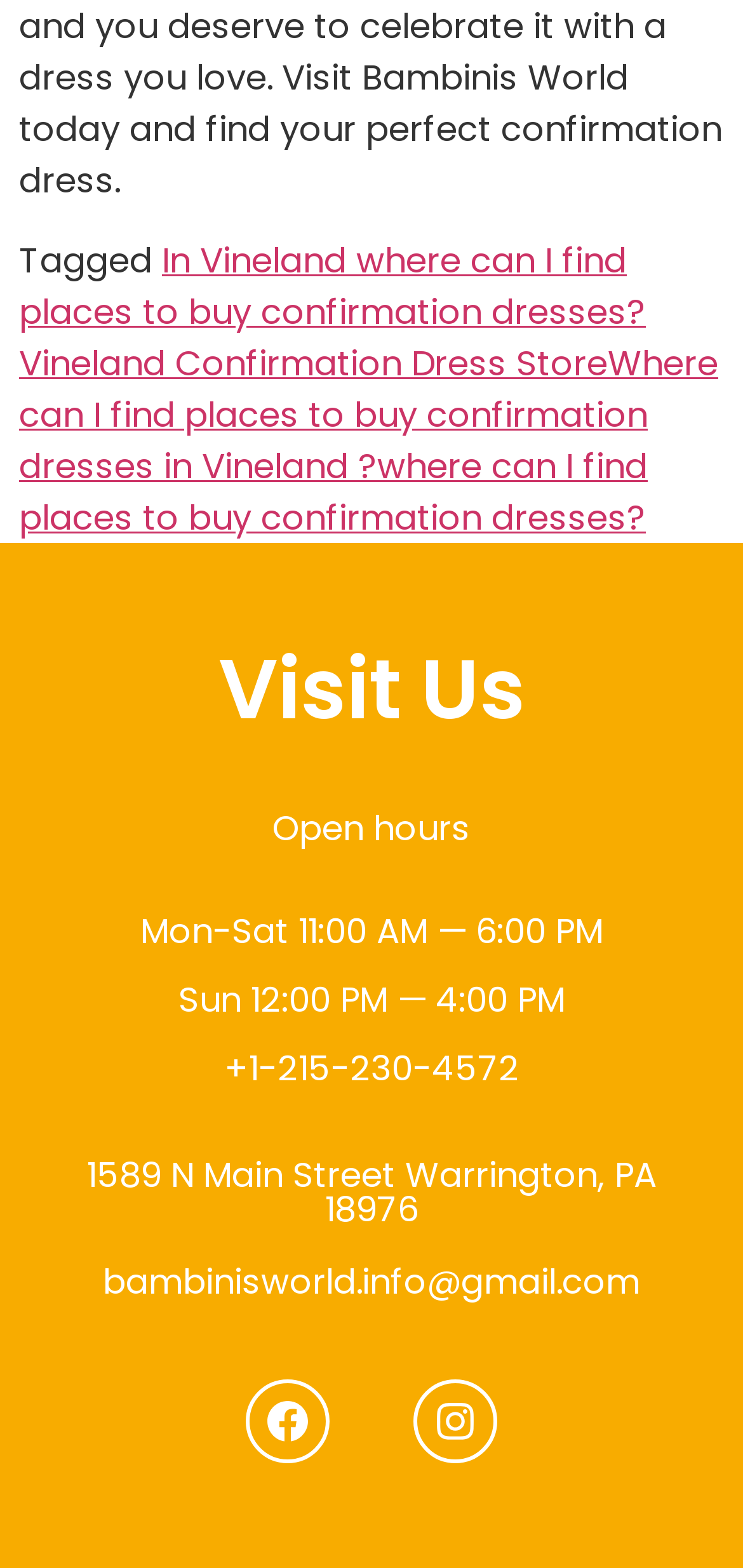Refer to the image and provide an in-depth answer to the question:
What is the store's phone number?

I found the phone number by looking at the 'Visit Us' section, where the store's contact information is listed. The phone number is displayed as '+1-215-230-4572'.